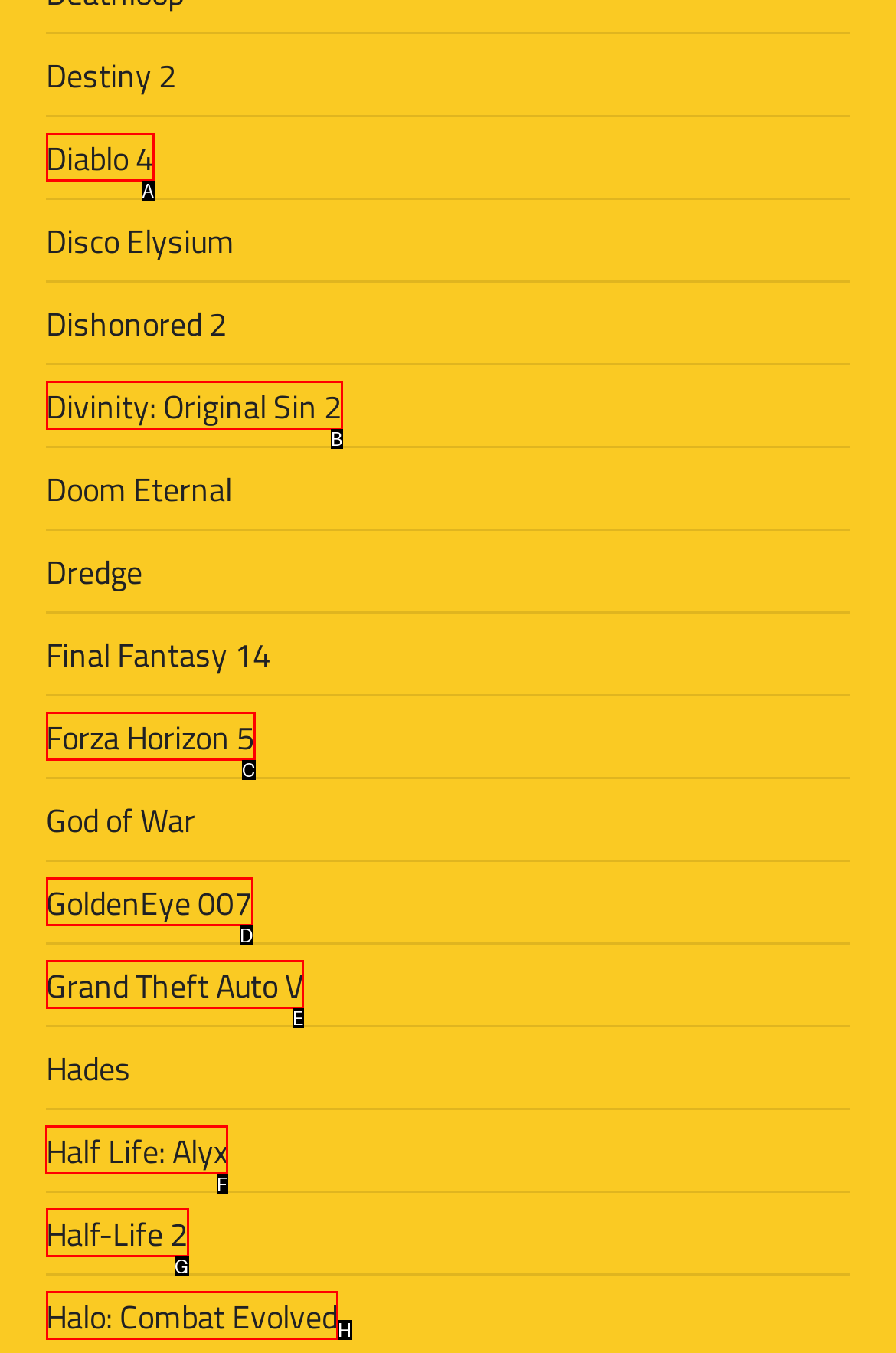Determine which UI element you should click to perform the task: Learn more about Half Life: Alyx
Provide the letter of the correct option from the given choices directly.

F